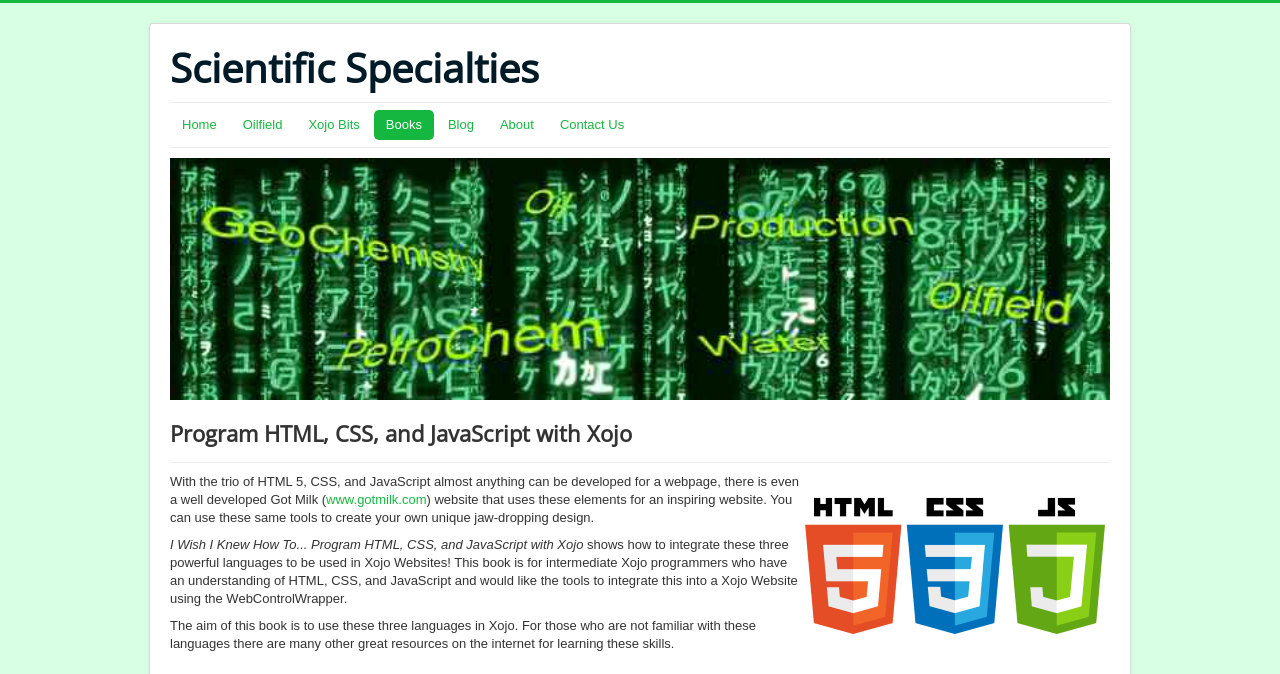Given the element description: "Home", predict the bounding box coordinates of the UI element it refers to, using four float numbers between 0 and 1, i.e., [left, top, right, bottom].

[0.133, 0.163, 0.179, 0.208]